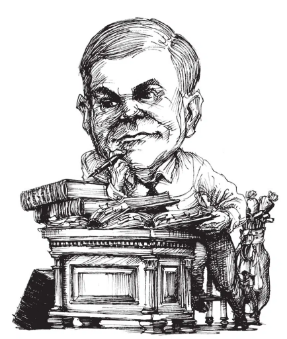Offer a detailed explanation of what is happening in the image.

The image features a stylized illustrated caricature of Bryan A. Garner, a prominent legal scholar and author, known for his expertise in legal writing and education. He is depicted seated at a desk, surrounded by books, which symbolize his extensive knowledge and contributions to the field of law. The expression on his face suggests deep thought or contemplation, reflecting his significant role in legal education and advocacy for better writing in the practice of law. This illustration is likely associated with his lesson on legal principles, particularly related to the concept of dictum, emphasizing the importance of clear legal communication. The overall design integrates elements of both artistry and professionalism, resonating with the themes of legal scholarship.